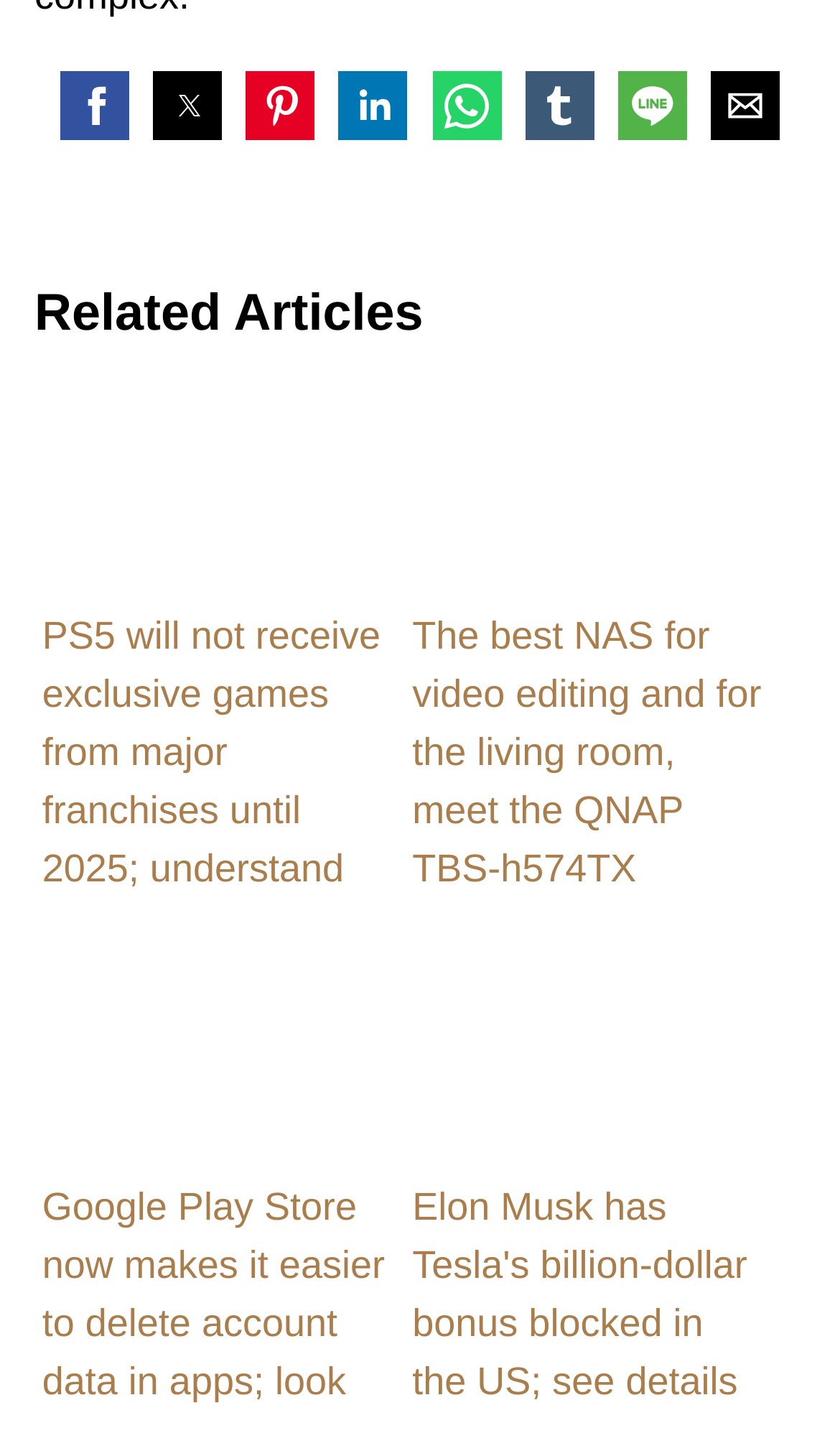Identify the bounding box coordinates of the section to be clicked to complete the task described by the following instruction: "Learn about Elon Musk's Tesla bonus". The coordinates should be four float numbers between 0 and 1, formatted as [left, top, right, bottom].

[0.491, 0.637, 0.913, 0.973]